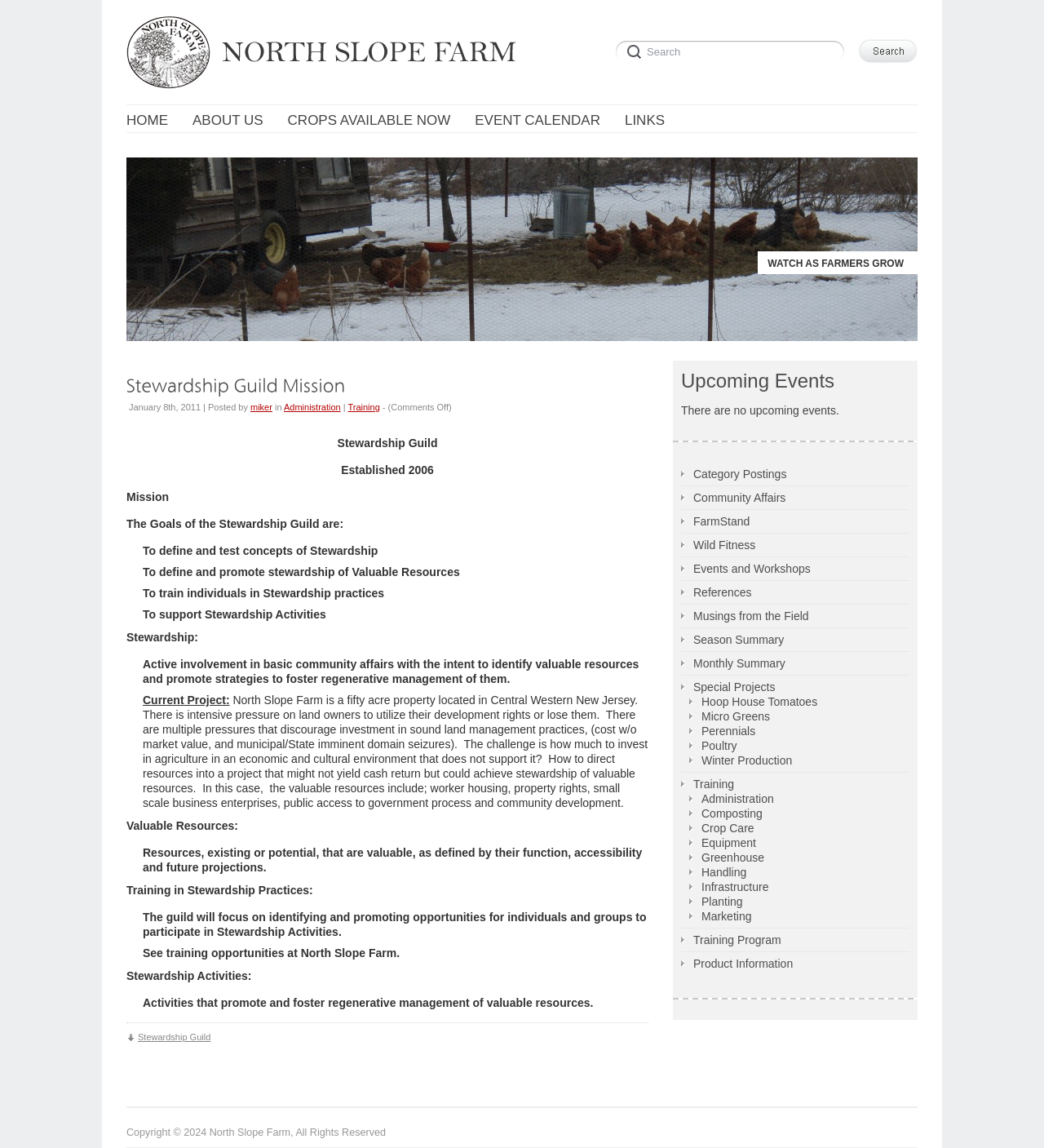Please answer the following query using a single word or phrase: 
What is the location of North Slope Farm?

Central Western New Jersey